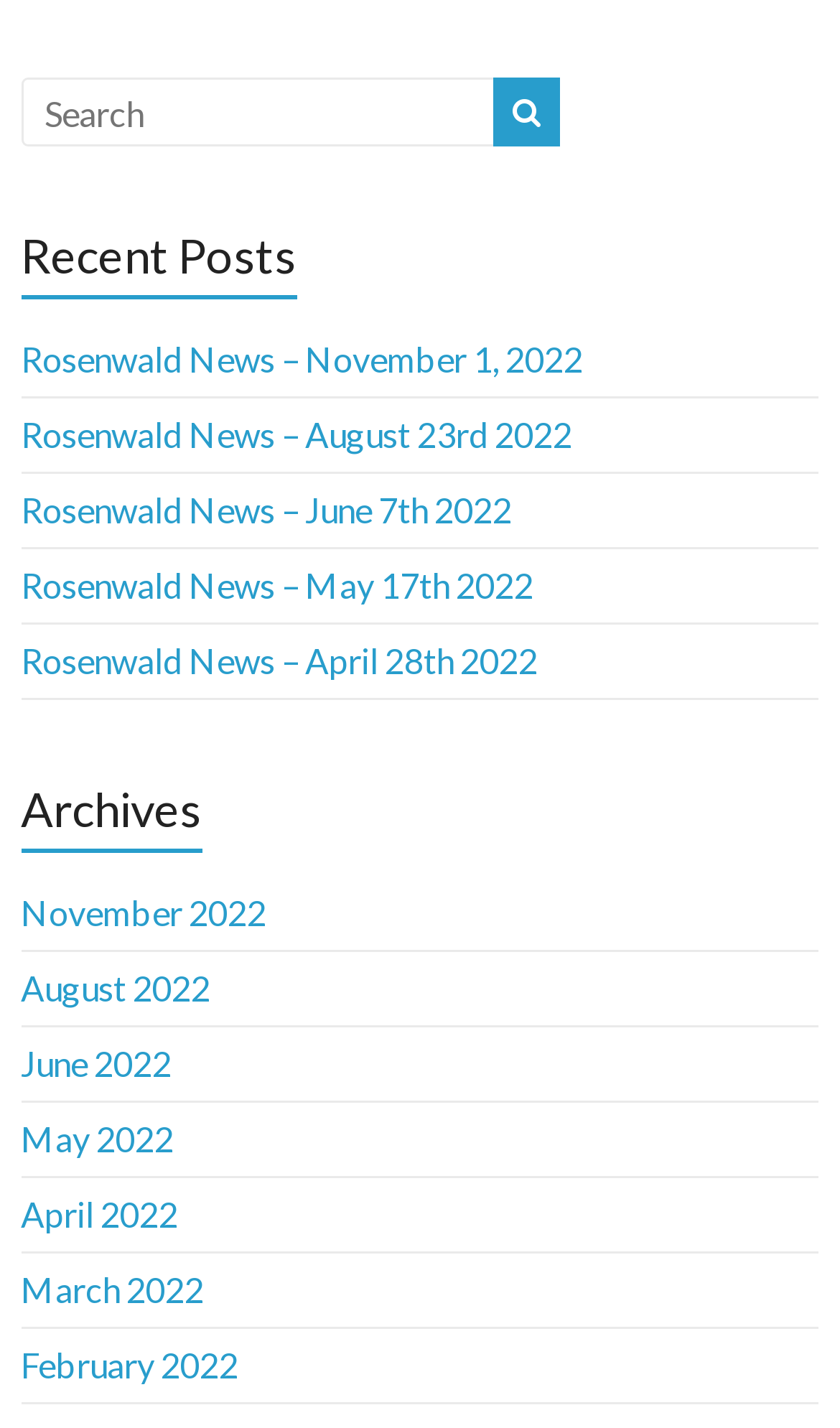Use a single word or phrase to answer this question: 
What is the purpose of the textbox at the top?

Search